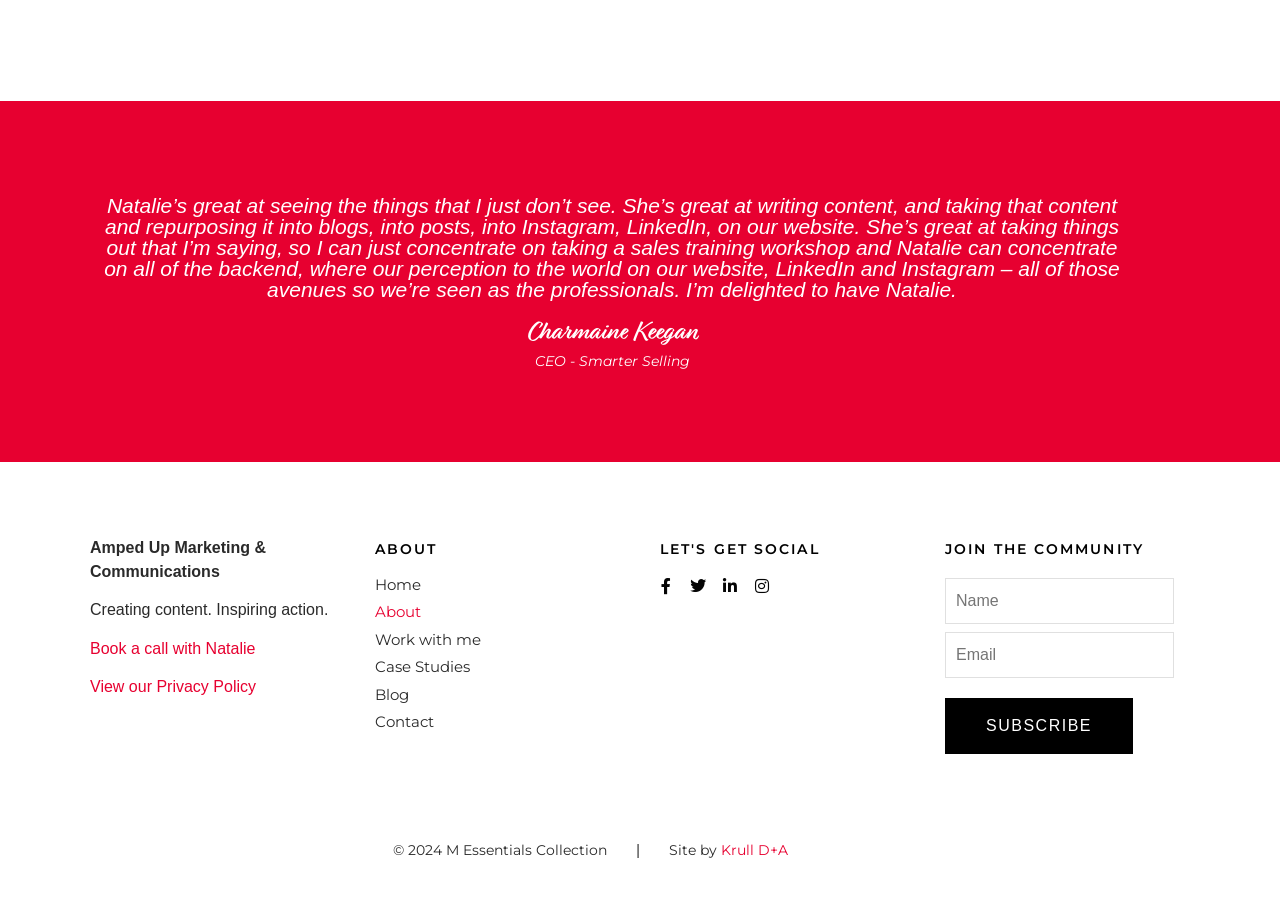Determine the bounding box coordinates for the element that should be clicked to follow this instruction: "Subscribe to the newsletter". The coordinates should be given as four float numbers between 0 and 1, in the format [left, top, right, bottom].

[0.738, 0.763, 0.885, 0.824]